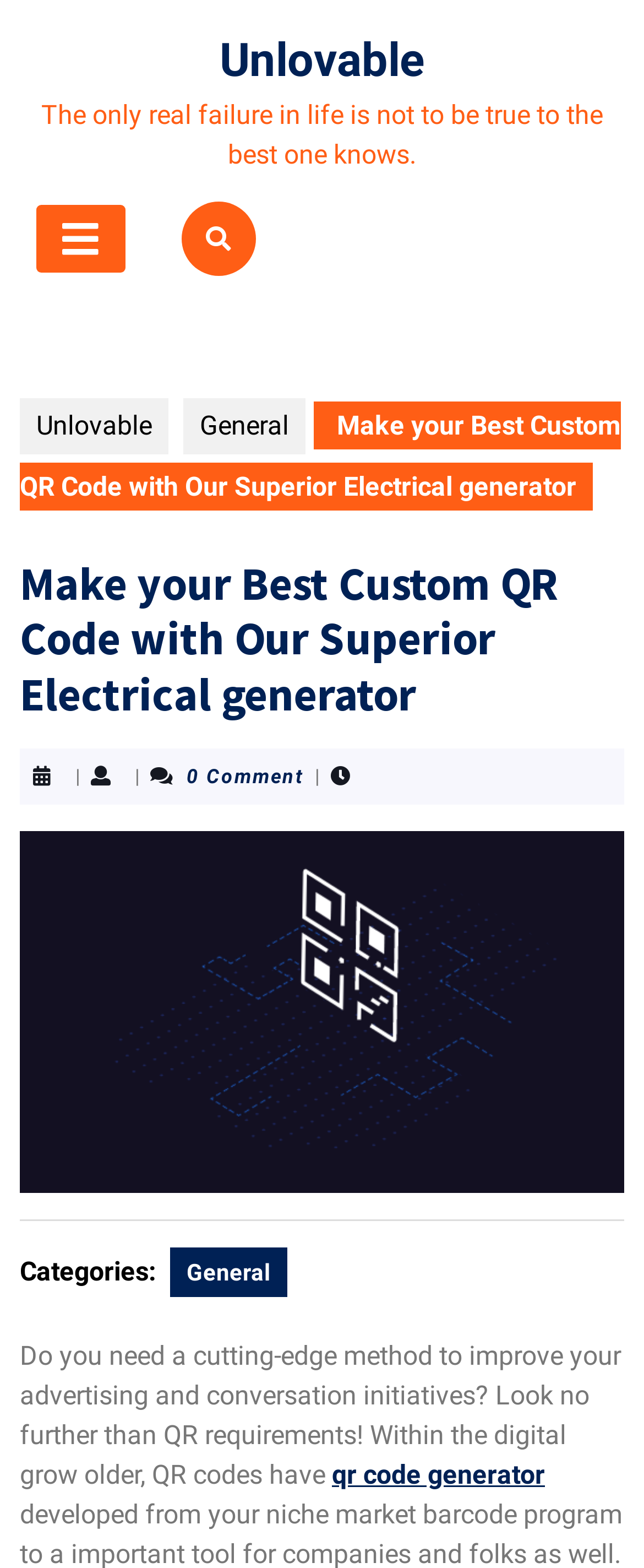Refer to the image and provide a thorough answer to this question:
How many categories are listed?

I found the category list by looking at the StaticText element with the text 'Categories:' and the link element with the text 'General' which is located below it, indicating that there is only one category listed.